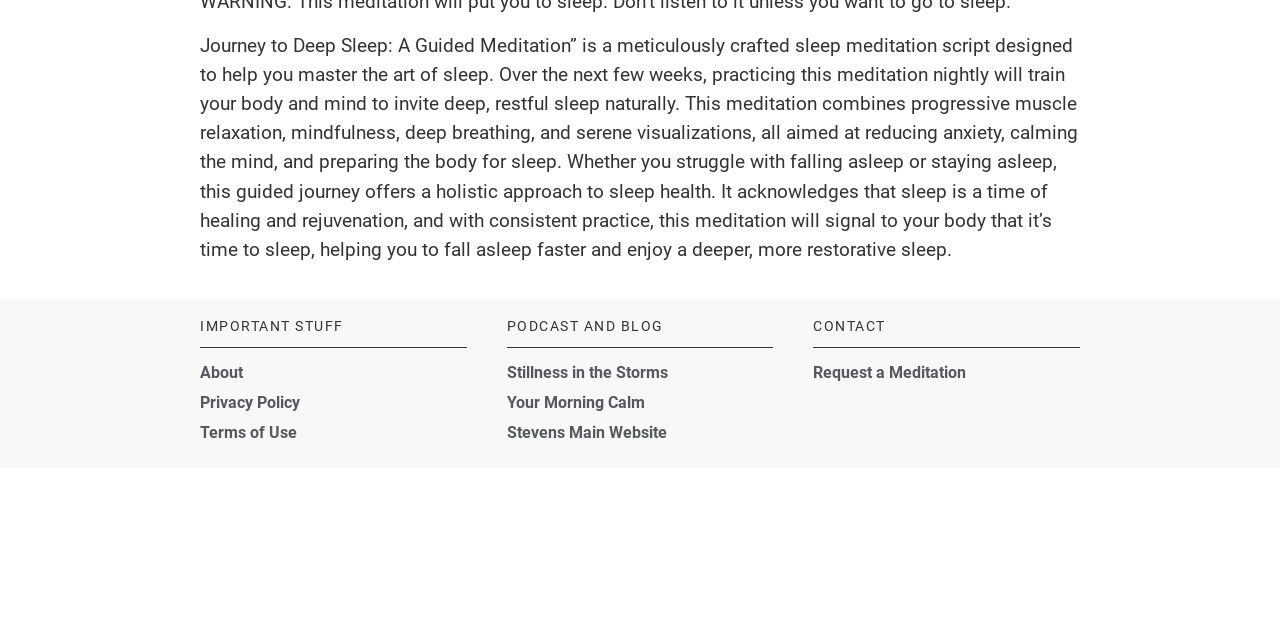Using the description "Pharmacogenomics", predict the bounding box of the relevant HTML element.

None